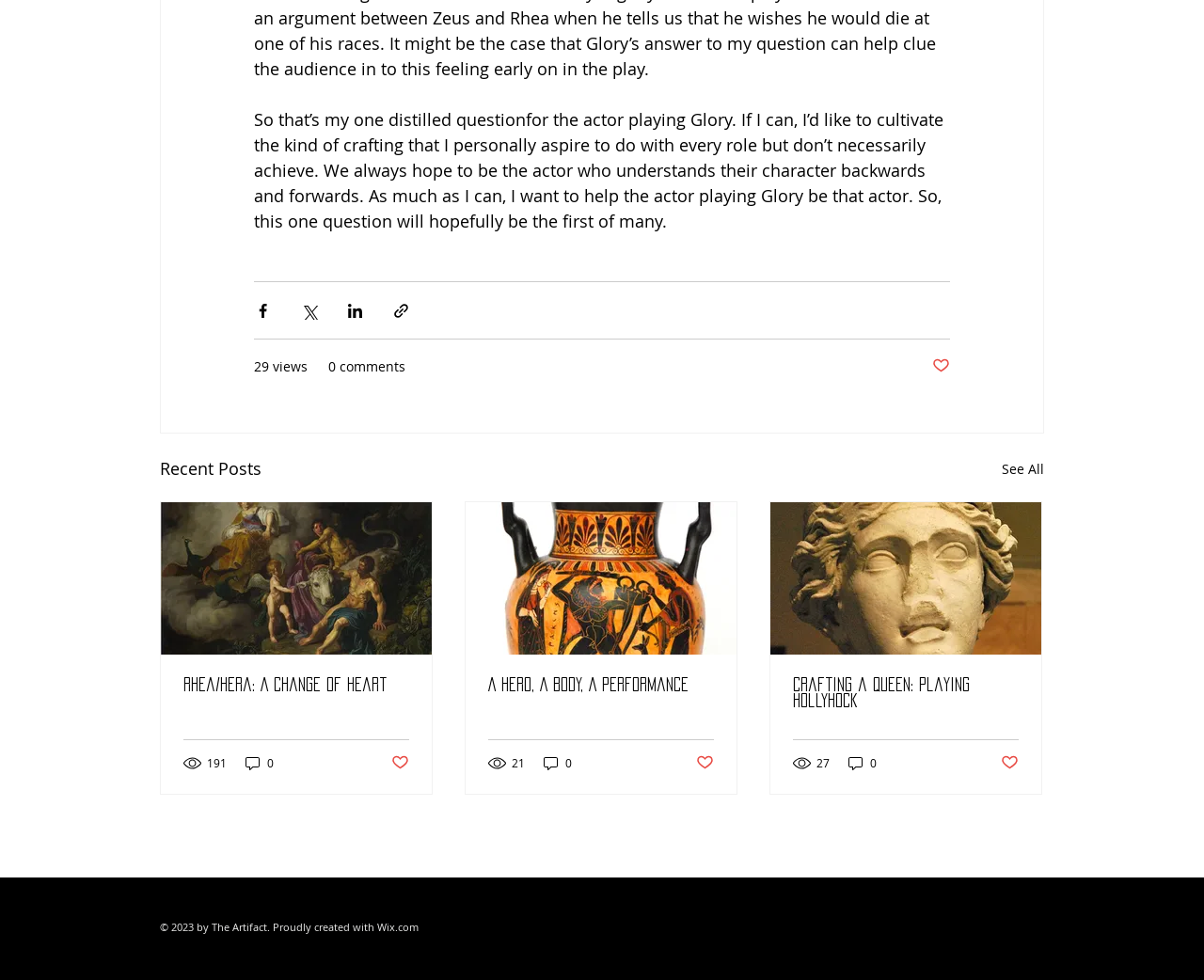Given the element description: "Rhea/Hera: A Change of Heart", predict the bounding box coordinates of the UI element it refers to, using four float numbers between 0 and 1, i.e., [left, top, right, bottom].

[0.152, 0.691, 0.34, 0.707]